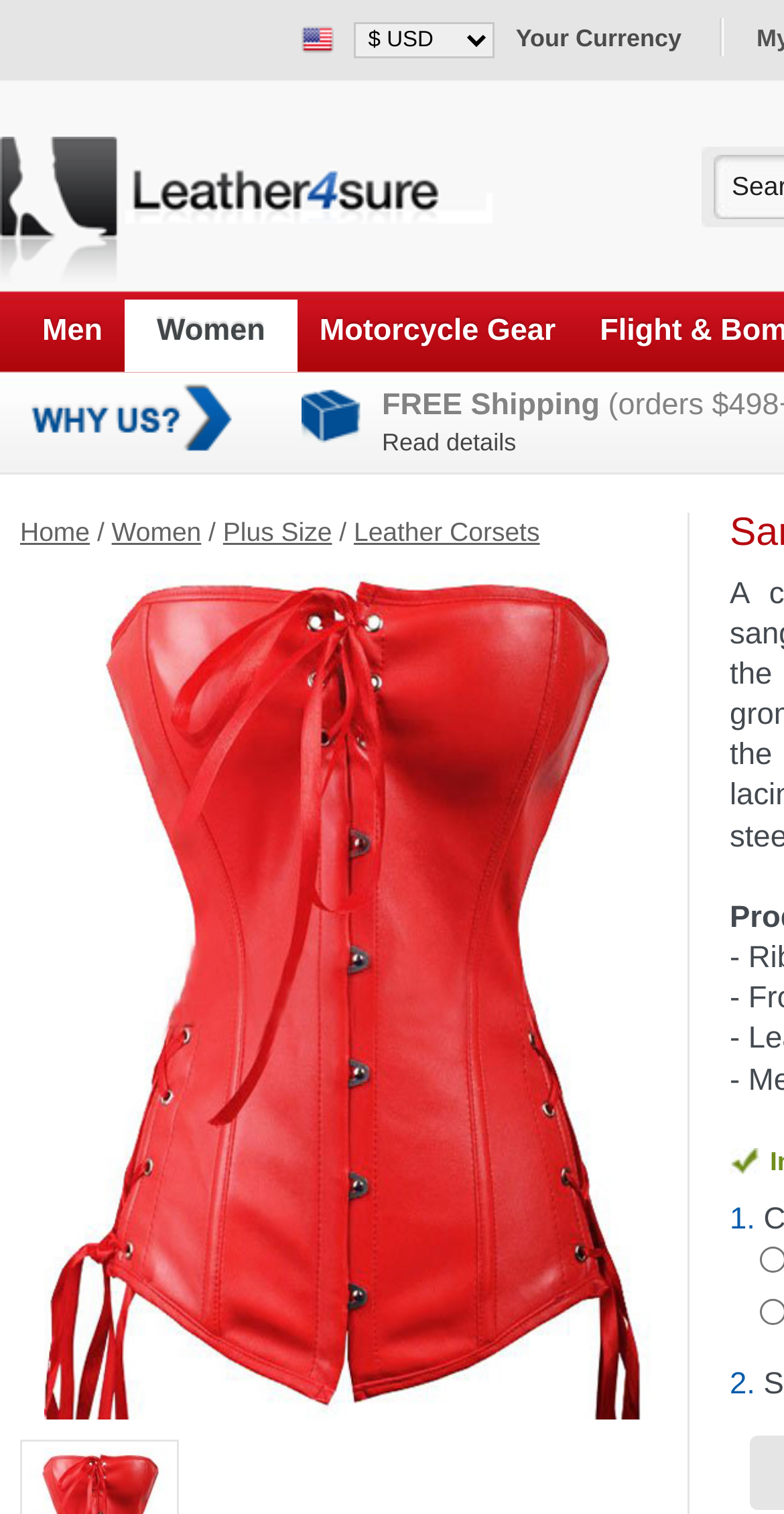Kindly respond to the following question with a single word or a brief phrase: 
What is the shipping policy?

Free Shipping